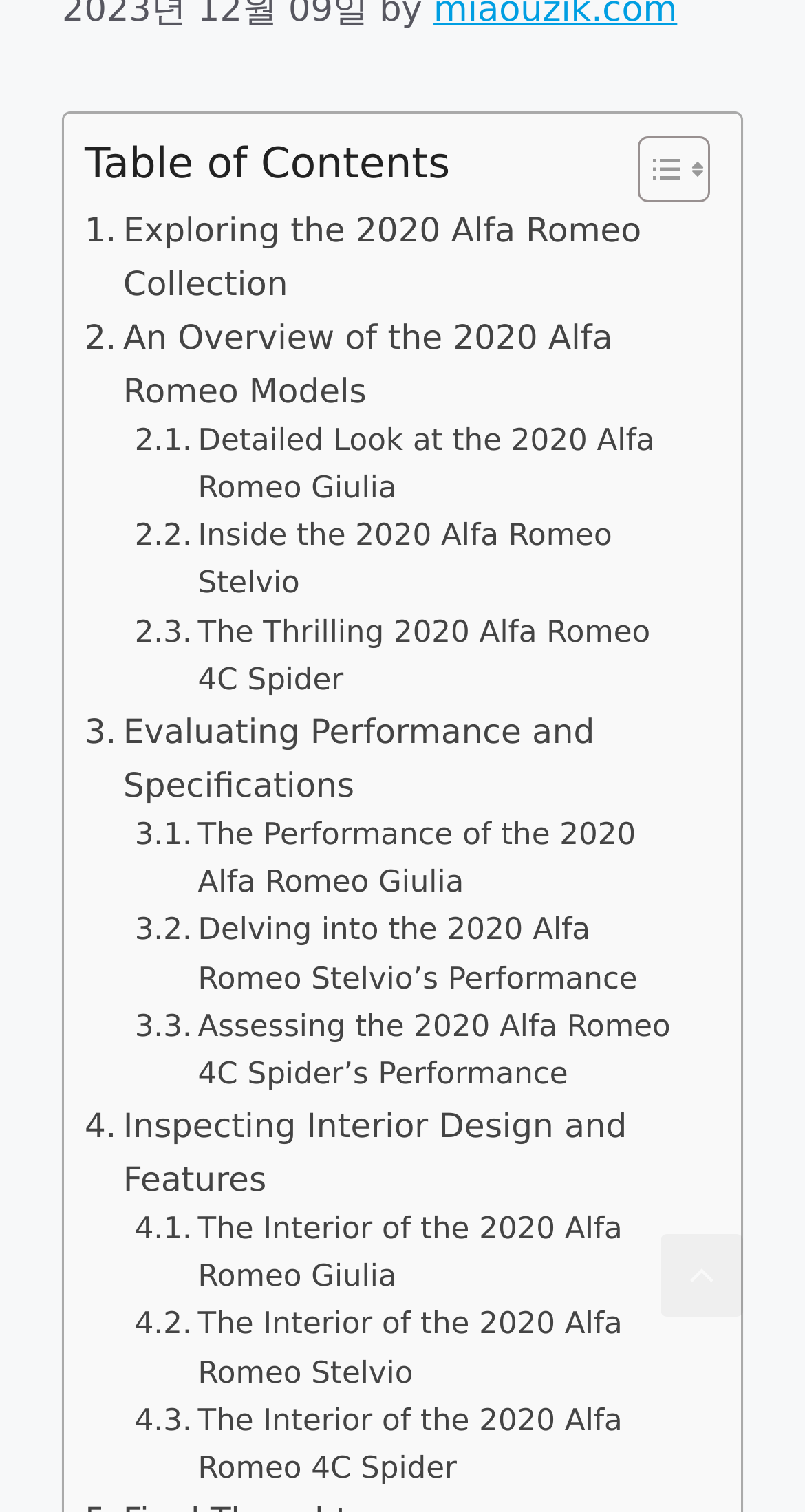Please specify the bounding box coordinates of the clickable section necessary to execute the following command: "View the detailed look at the 2020 Alfa Romeo Giulia".

[0.167, 0.277, 0.869, 0.34]